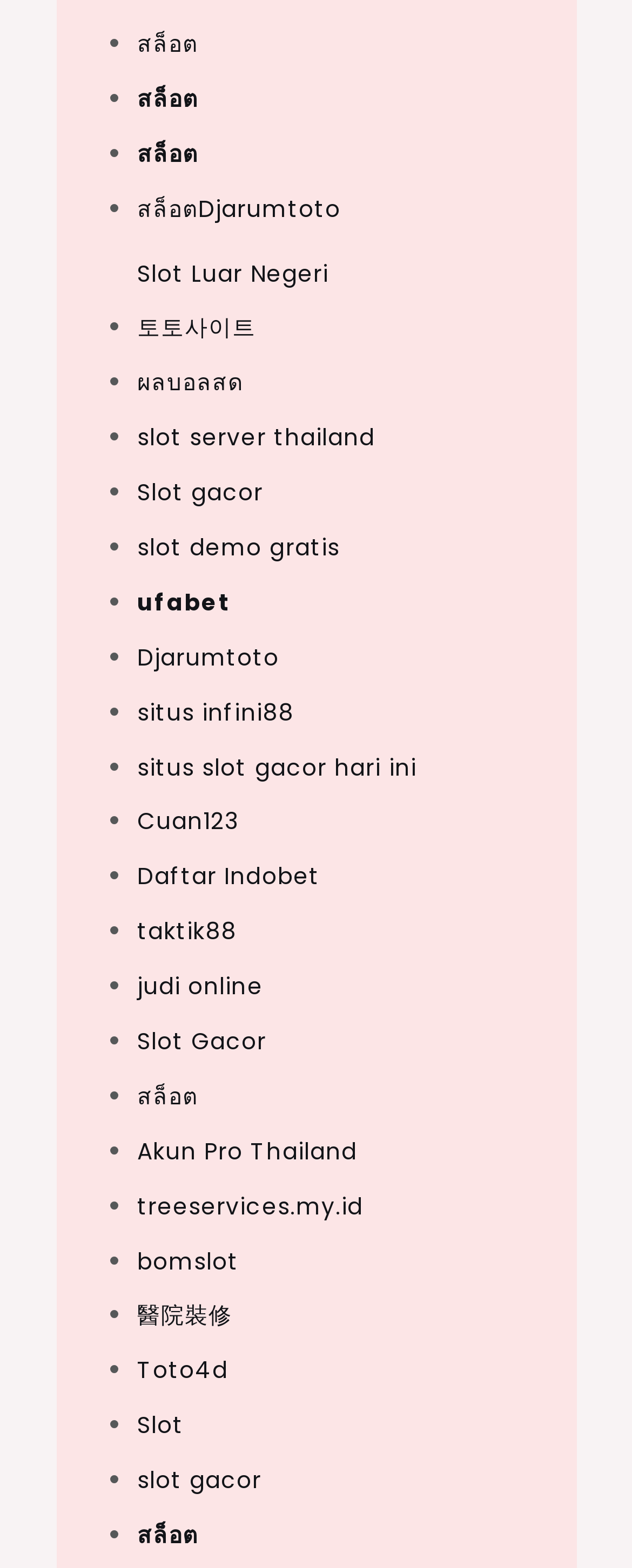Please determine the bounding box coordinates of the clickable area required to carry out the following instruction: "click สล็อต". The coordinates must be four float numbers between 0 and 1, represented as [left, top, right, bottom].

[0.217, 0.018, 0.314, 0.038]